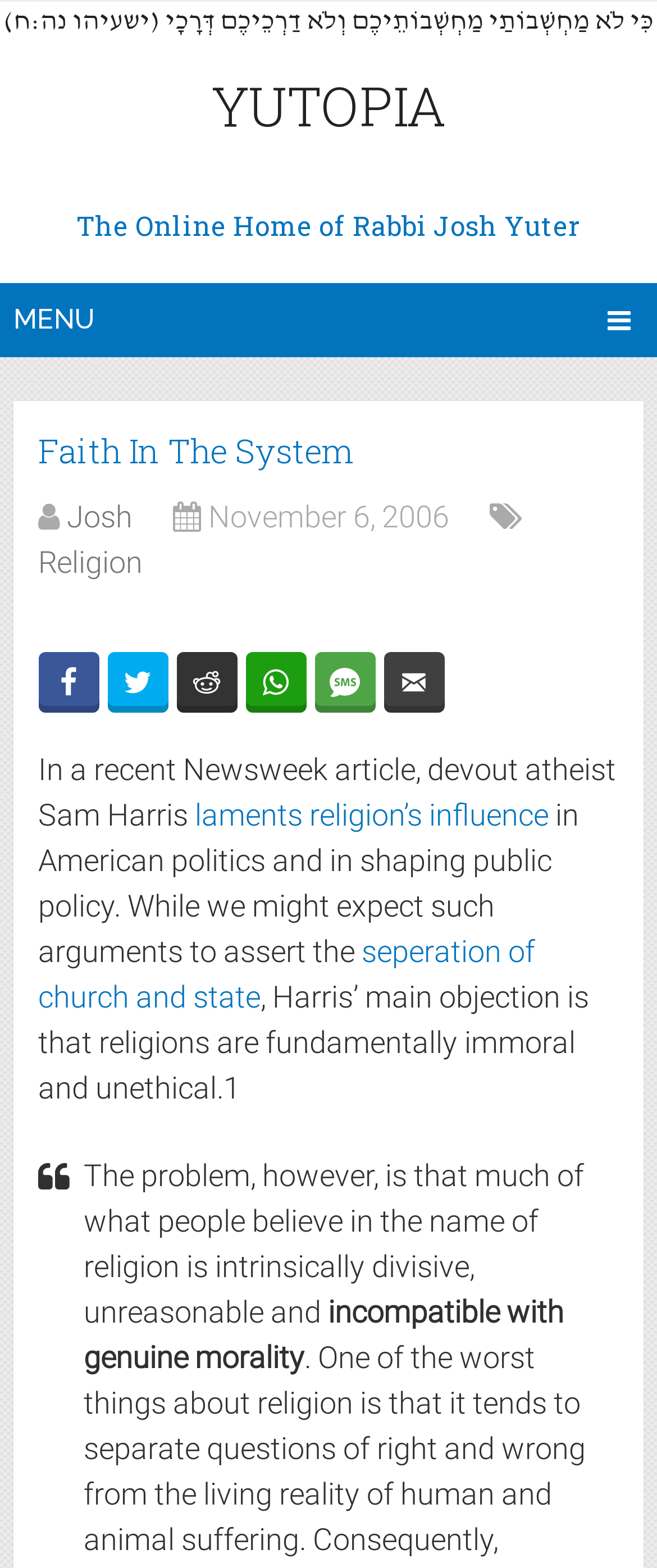What is the problem with what people believe in the name of religion?
Give a comprehensive and detailed explanation for the question.

The question is asking about the problem with what people believe in the name of religion, which can be found in the static text element 'The problem, however, is that much of what people believe in the name of religion is intrinsically divisive, unreasonable and incompatible with genuine morality'.